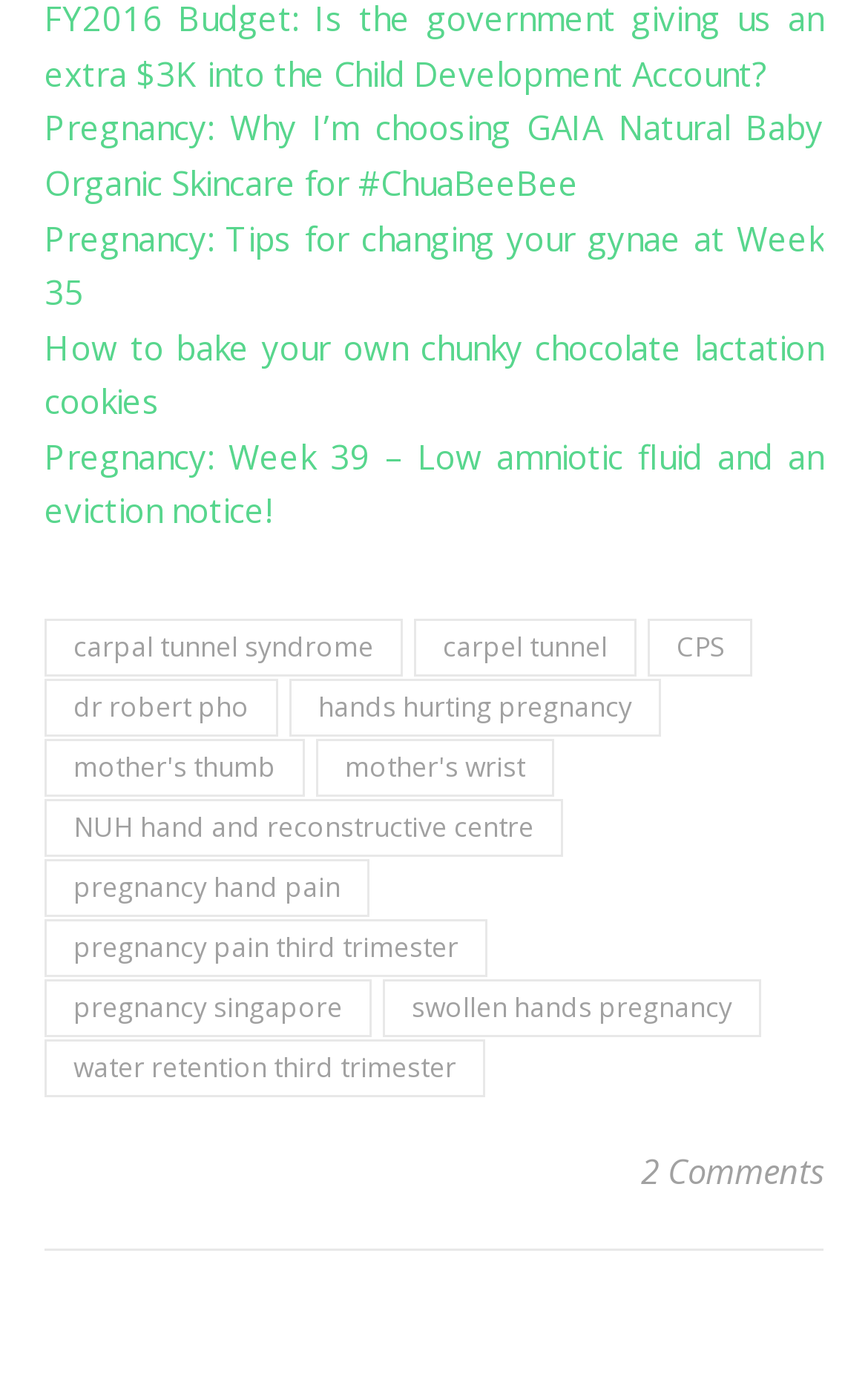What is the theme of the links in the footer section?
Using the image, provide a detailed and thorough answer to the question.

I analyzed the links in the footer section and found that most of them are related to pregnancy, health, and wellness, such as 'carpal tunnel syndrome', 'pregnancy hand pain', and 'water retention third trimester'. Therefore, the theme of these links is pregnancy and health.